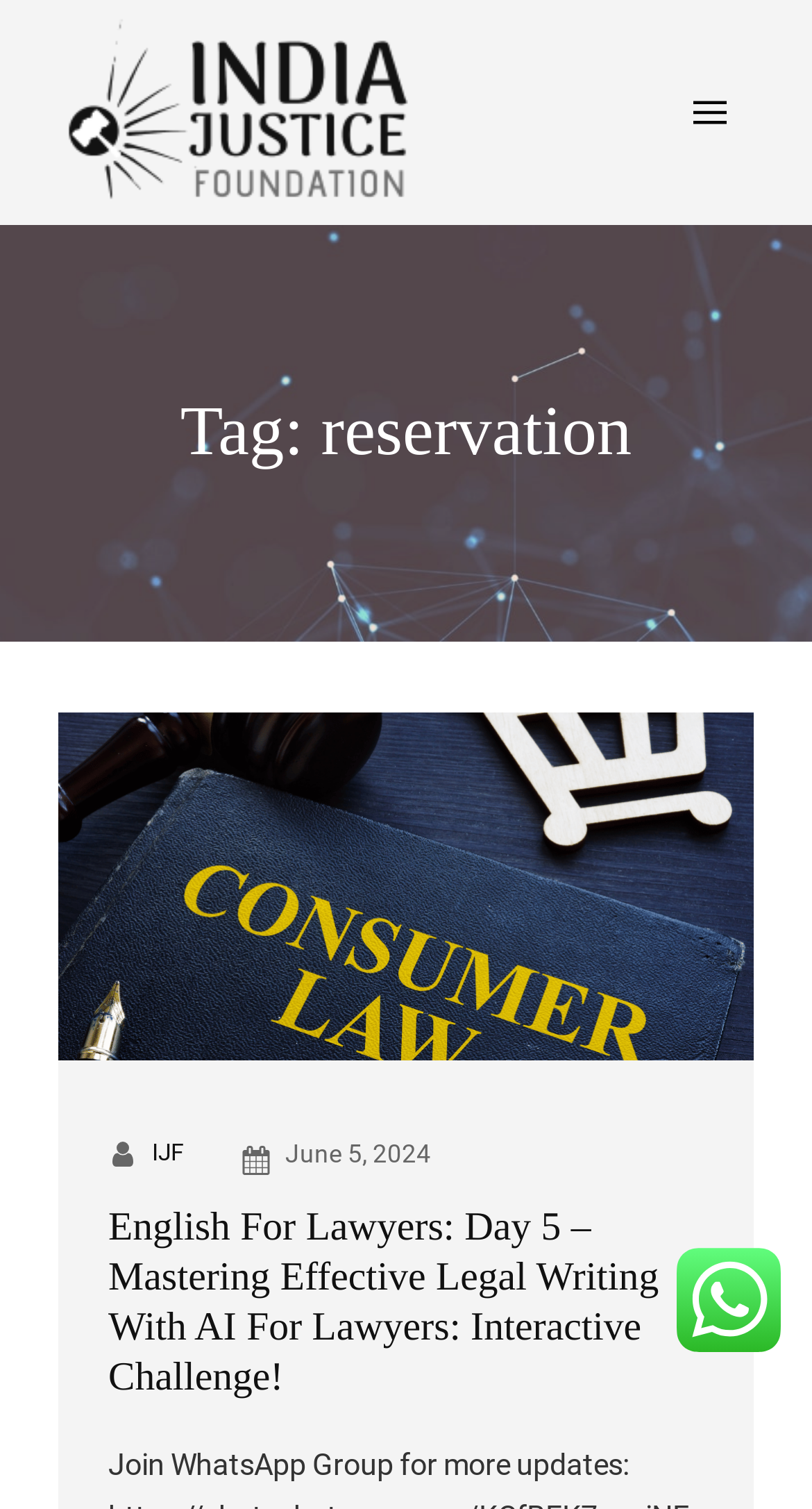Given the element description: "aria-label="Open menu"", predict the bounding box coordinates of this UI element. The coordinates must be four float numbers between 0 and 1, given as [left, top, right, bottom].

[0.821, 0.046, 0.928, 0.104]